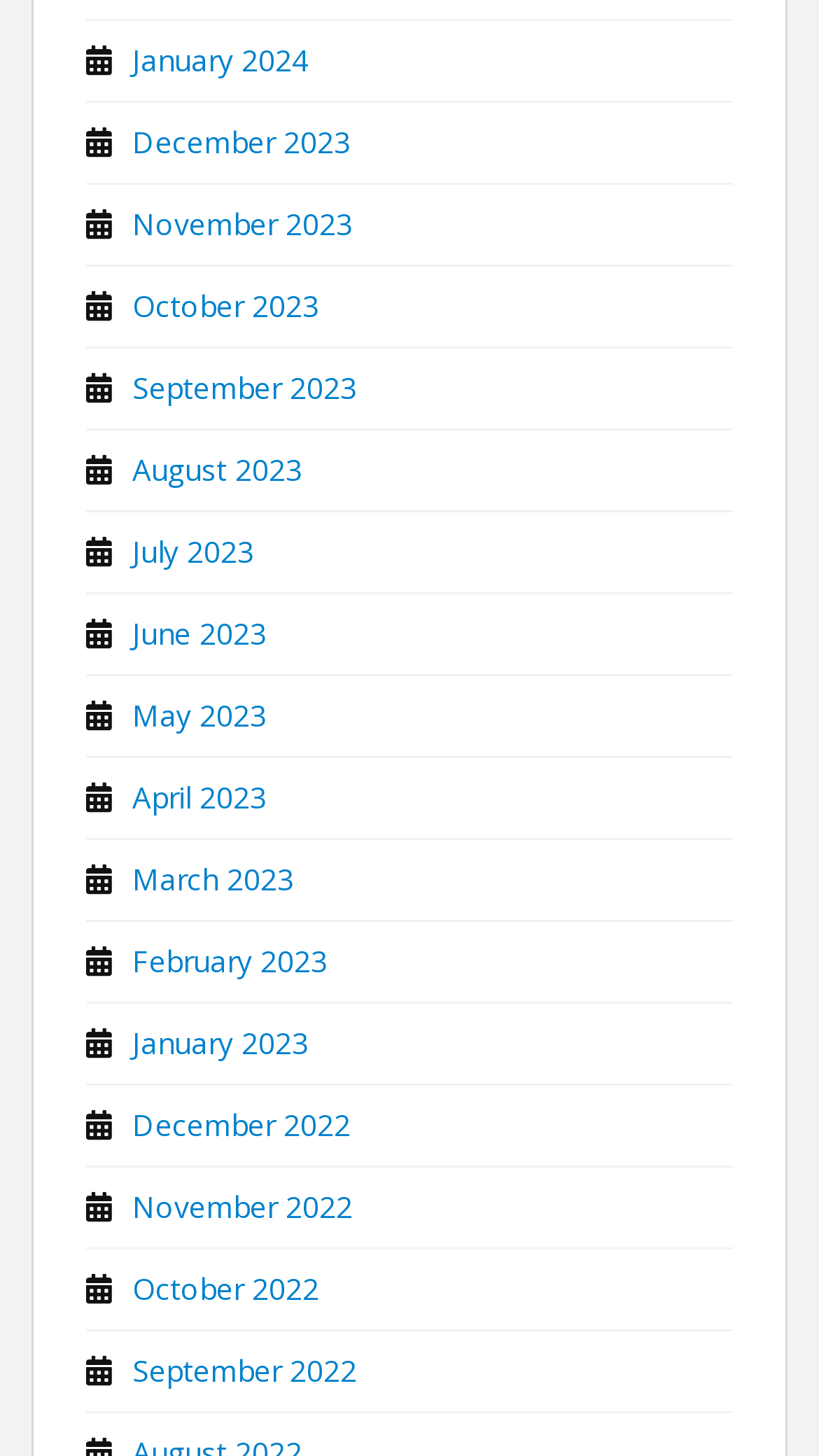Are the months listed in alphabetical order?
Using the information from the image, give a concise answer in one word or a short phrase.

No